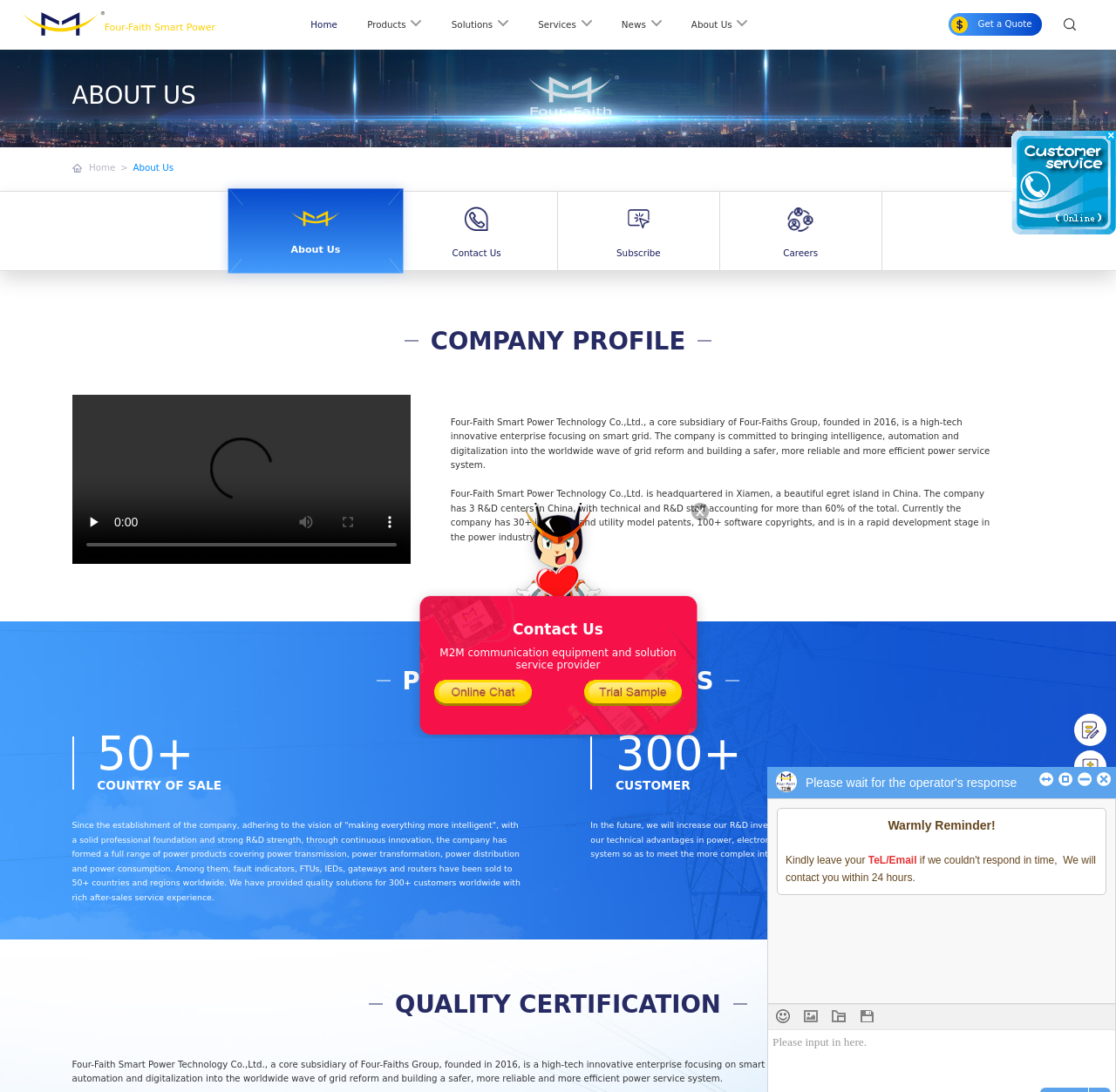With reference to the screenshot, provide a detailed response to the question below:
What is the company name of the website?

The company name can be found in the top-left corner of the webpage, where it is written as 'Four-Faith Smart Power' in a heading element.